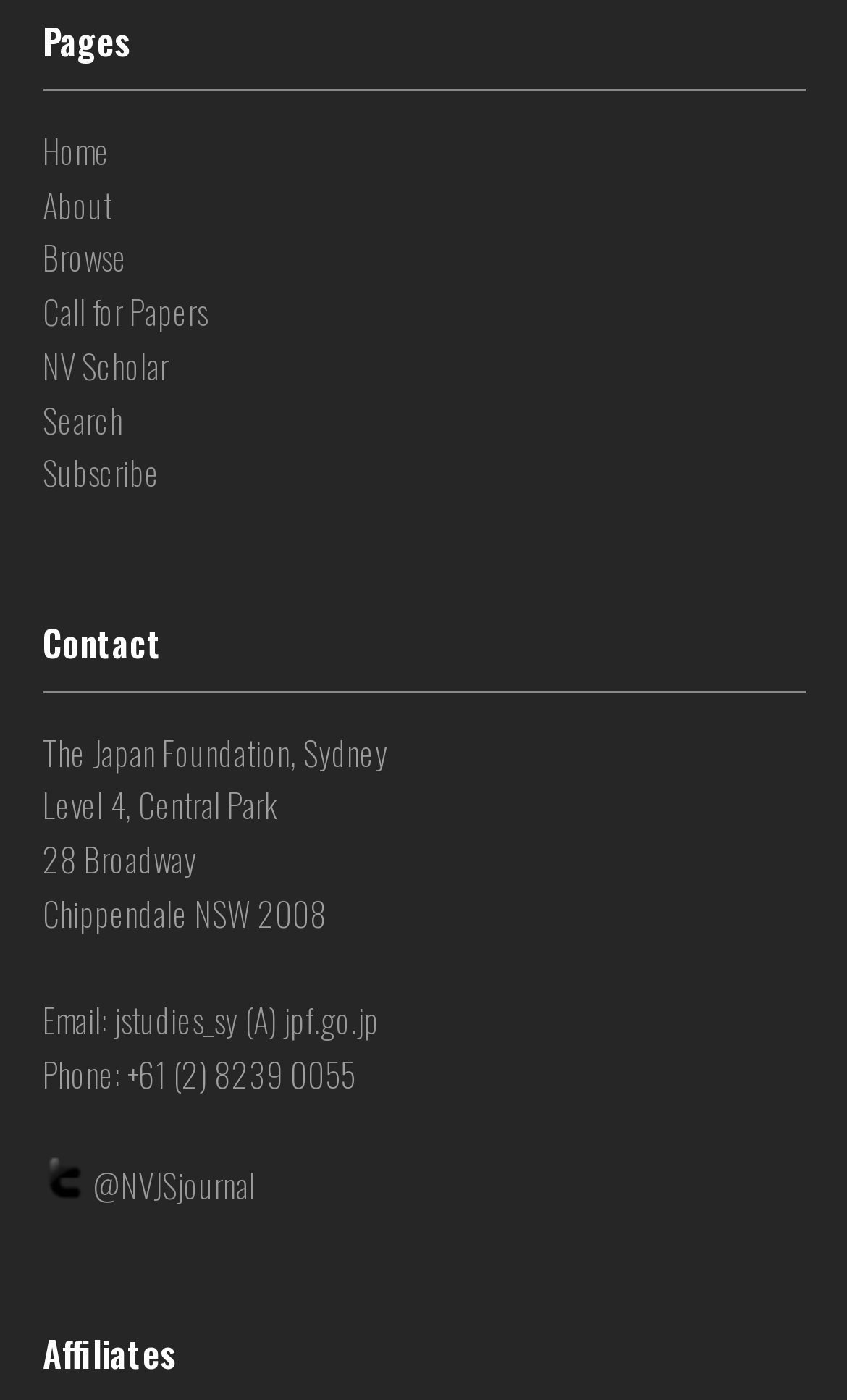Determine the bounding box for the HTML element described here: "jstudies_sy (A) jpf.go.jp". The coordinates should be given as [left, top, right, bottom] with each number being a float between 0 and 1.

[0.135, 0.712, 0.447, 0.746]